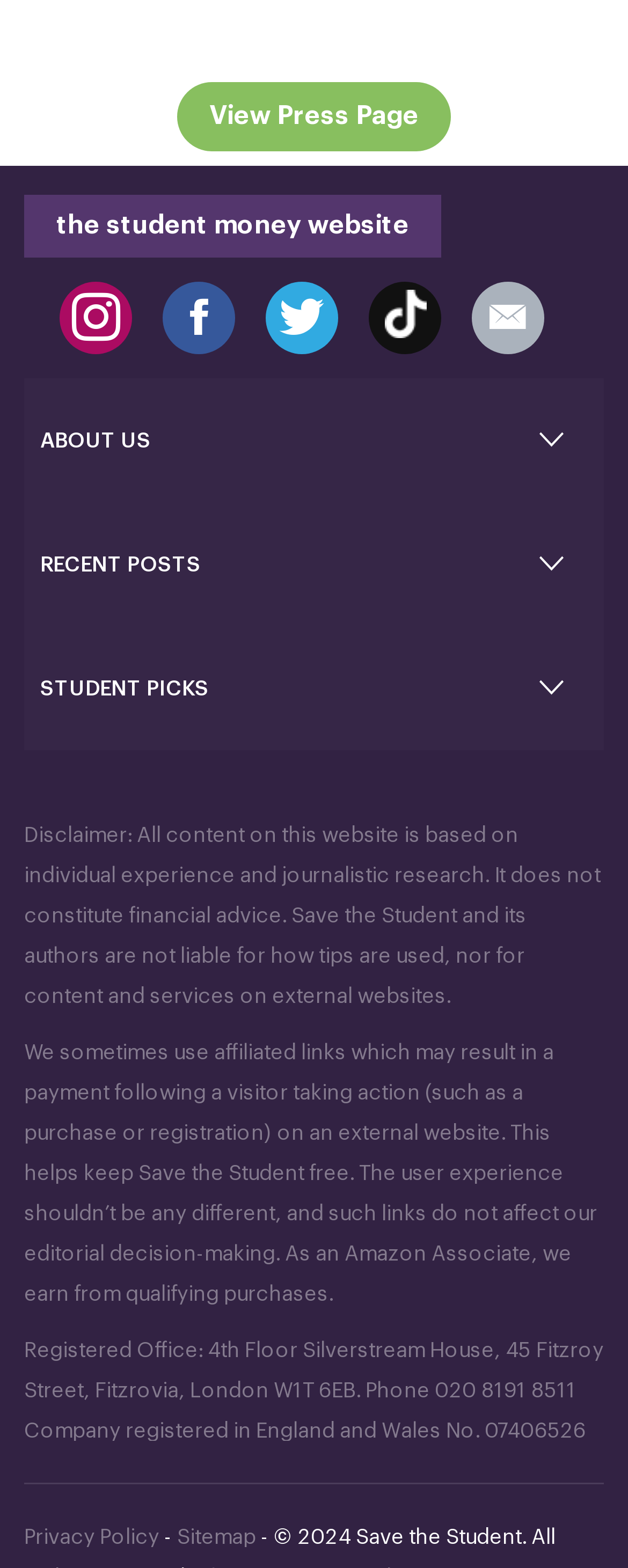Could you indicate the bounding box coordinates of the region to click in order to complete this instruction: "View Press Page".

[0.282, 0.052, 0.718, 0.096]